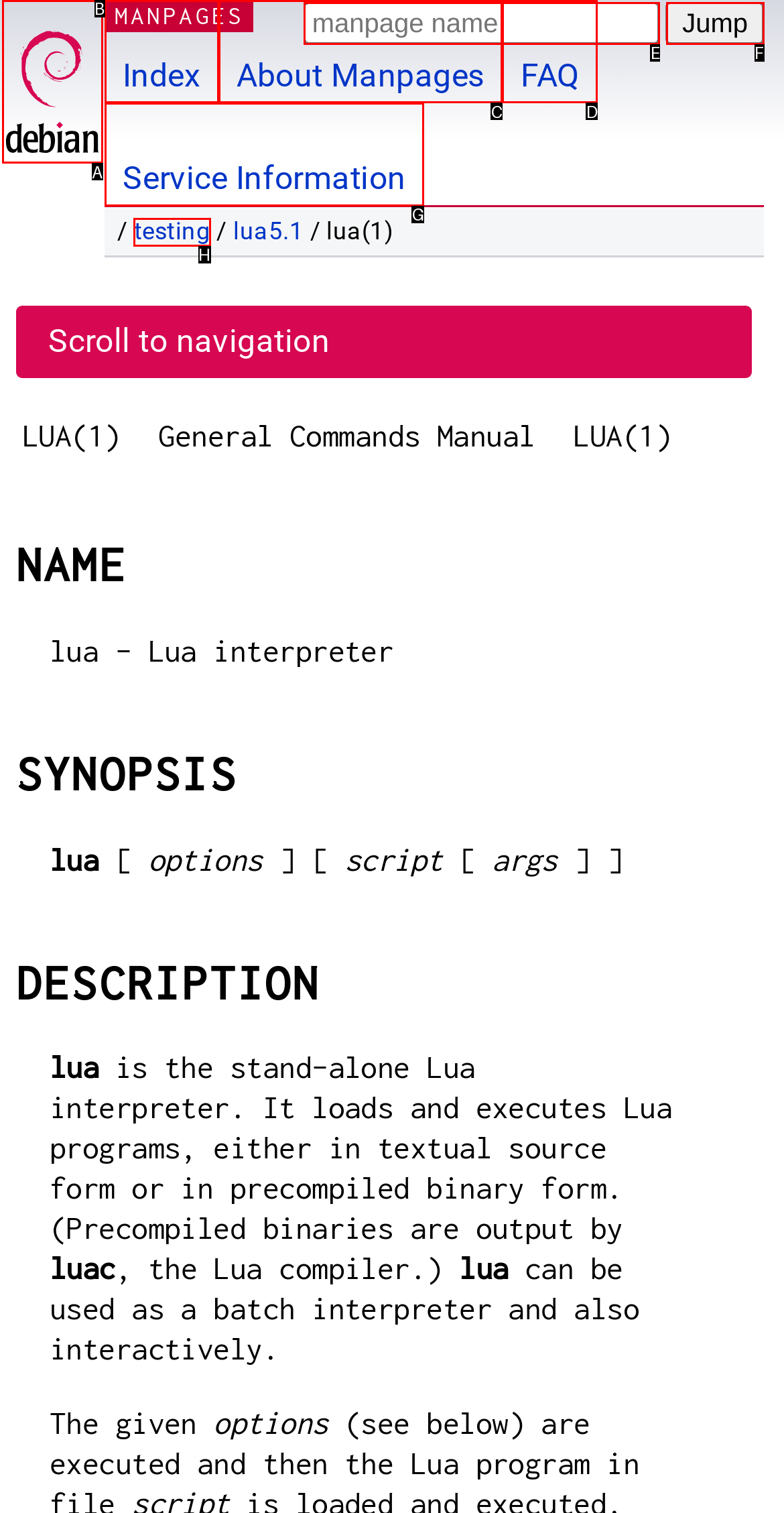To achieve the task: Click on the Debian link, indicate the letter of the correct choice from the provided options.

A